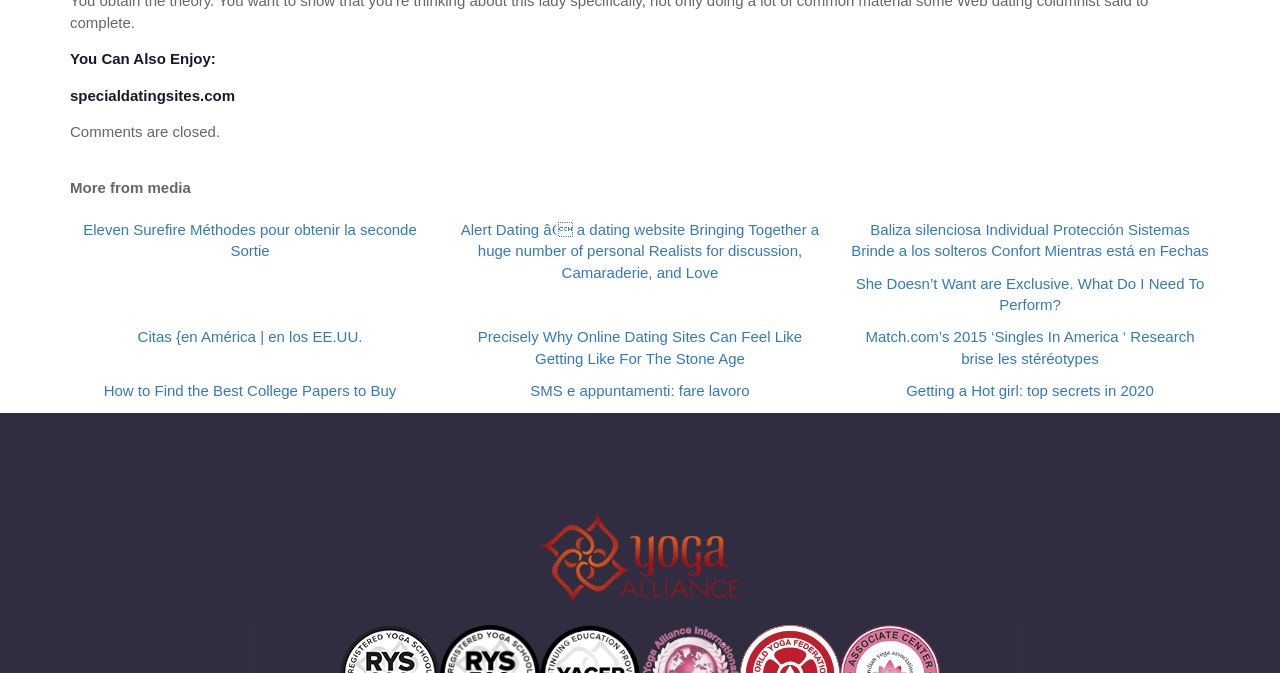Please find the bounding box coordinates of the element that must be clicked to perform the given instruction: "View the image". The coordinates should be four float numbers from 0 to 1, i.e., [left, top, right, bottom].

[0.422, 0.762, 0.578, 0.898]